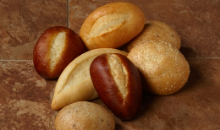Illustrate the image with a detailed caption.

This image showcases an inviting assortment of Gonnella dinner rolls, beautifully arranged on a rustic surface. The variety includes several shapes and flavors, highlighting the traditional and exotic offerings from Gonnella. Prominent in the display are soft, golden-brown rolls with a light sheen, a pretzel-shaped roll with a rich, dark brown hue, and a sprinkling of sesame seeds on a larger roll. The combination of textures and colors not only enhances its visual appeal but also showcases the quality that Gonnella prides itself on. Perfect for complementing any meal or special occasion, these rolls invite you to elevate your dining experience.